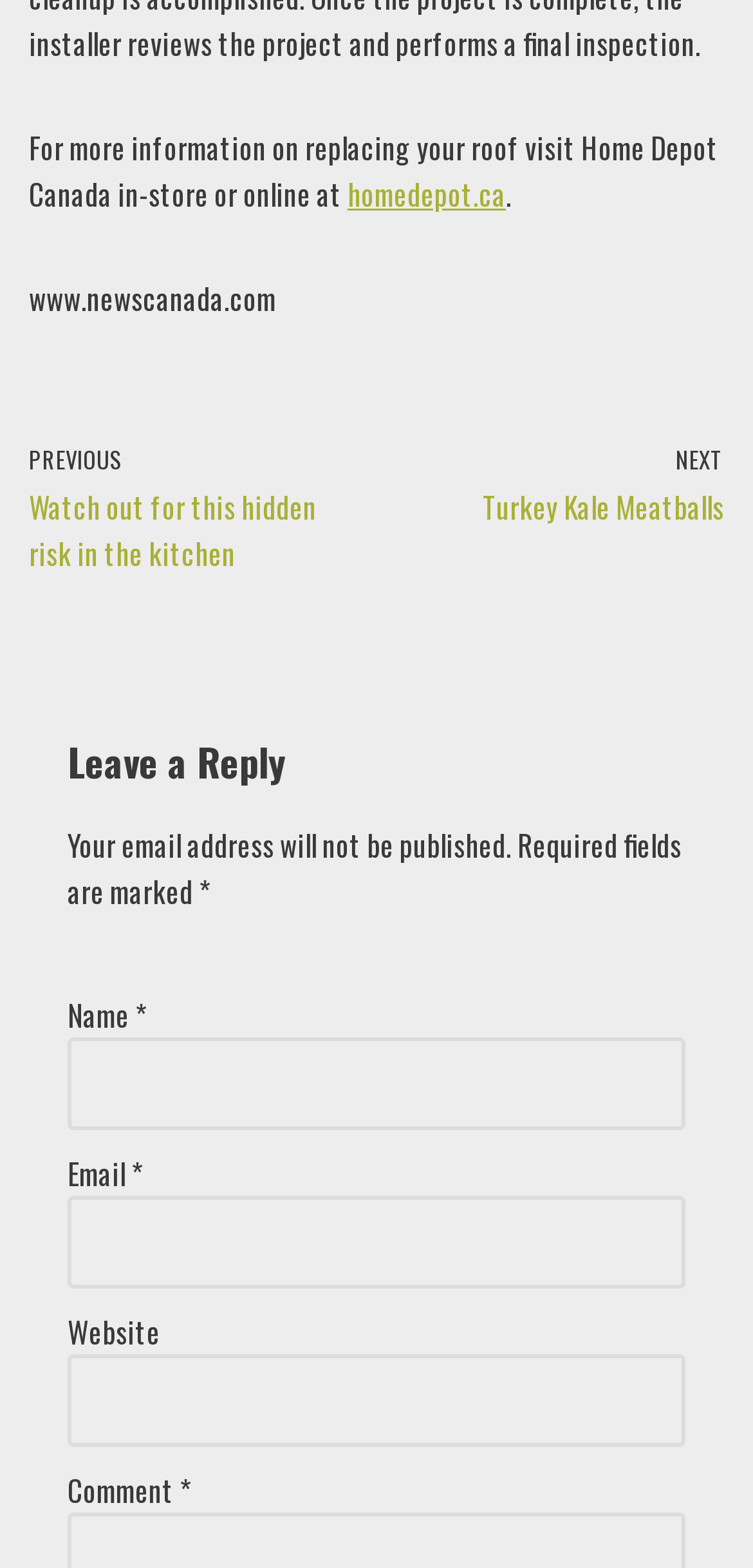Given the following UI element description: "DONATE", find the bounding box coordinates in the webpage screenshot.

None